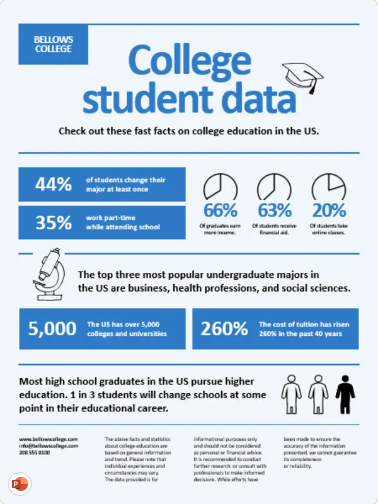What percentage of graduates take on student loans?
Please give a detailed and elaborate explanation in response to the question.

The infographic highlights that 20% of graduates take on student loans, which is a significant financial burden for many students, in addition to the merit-based and need-based financial aid received by other graduates.